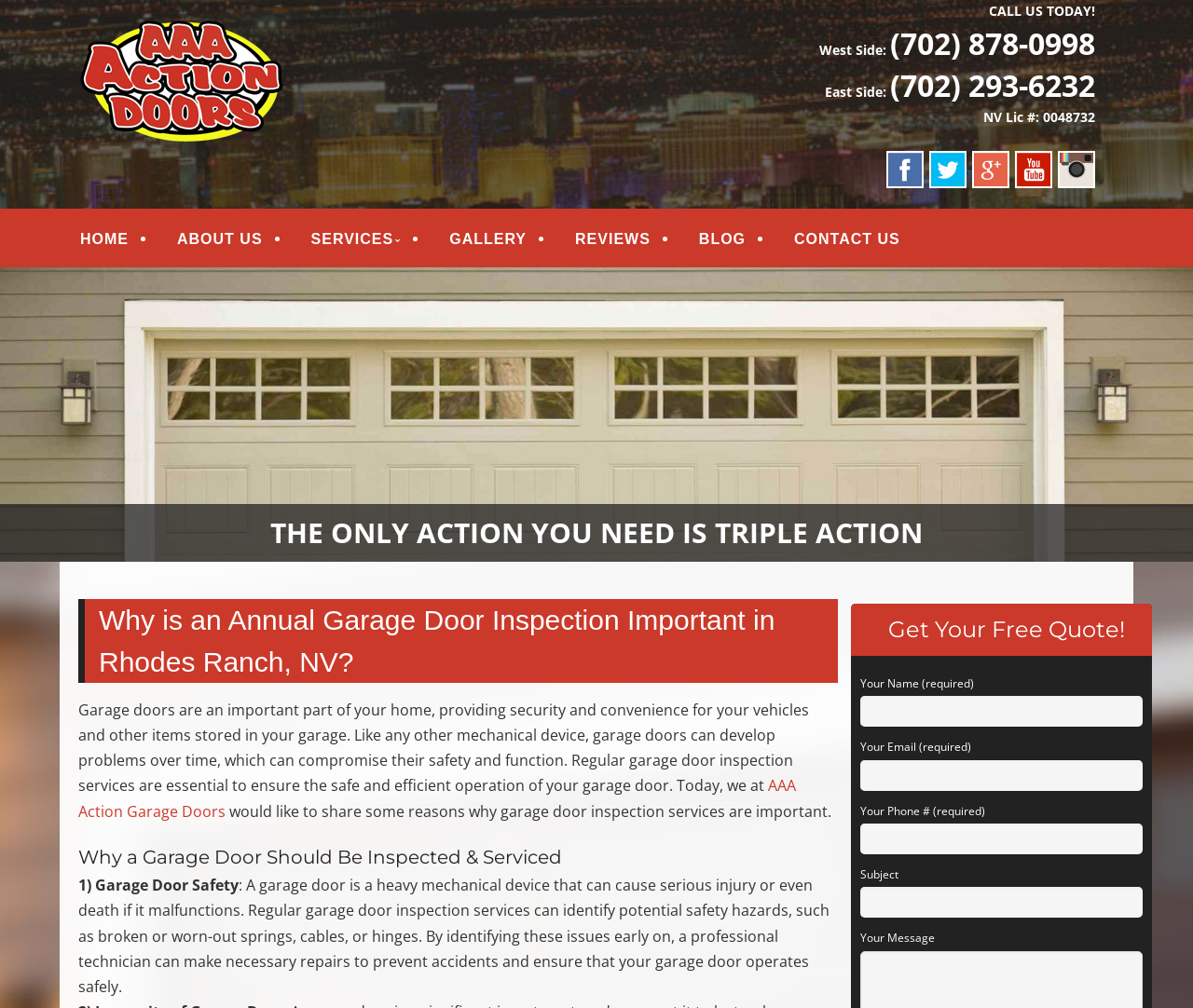What is the name of the company providing garage door services?
Using the image, answer in one word or phrase.

AAA Action Doors